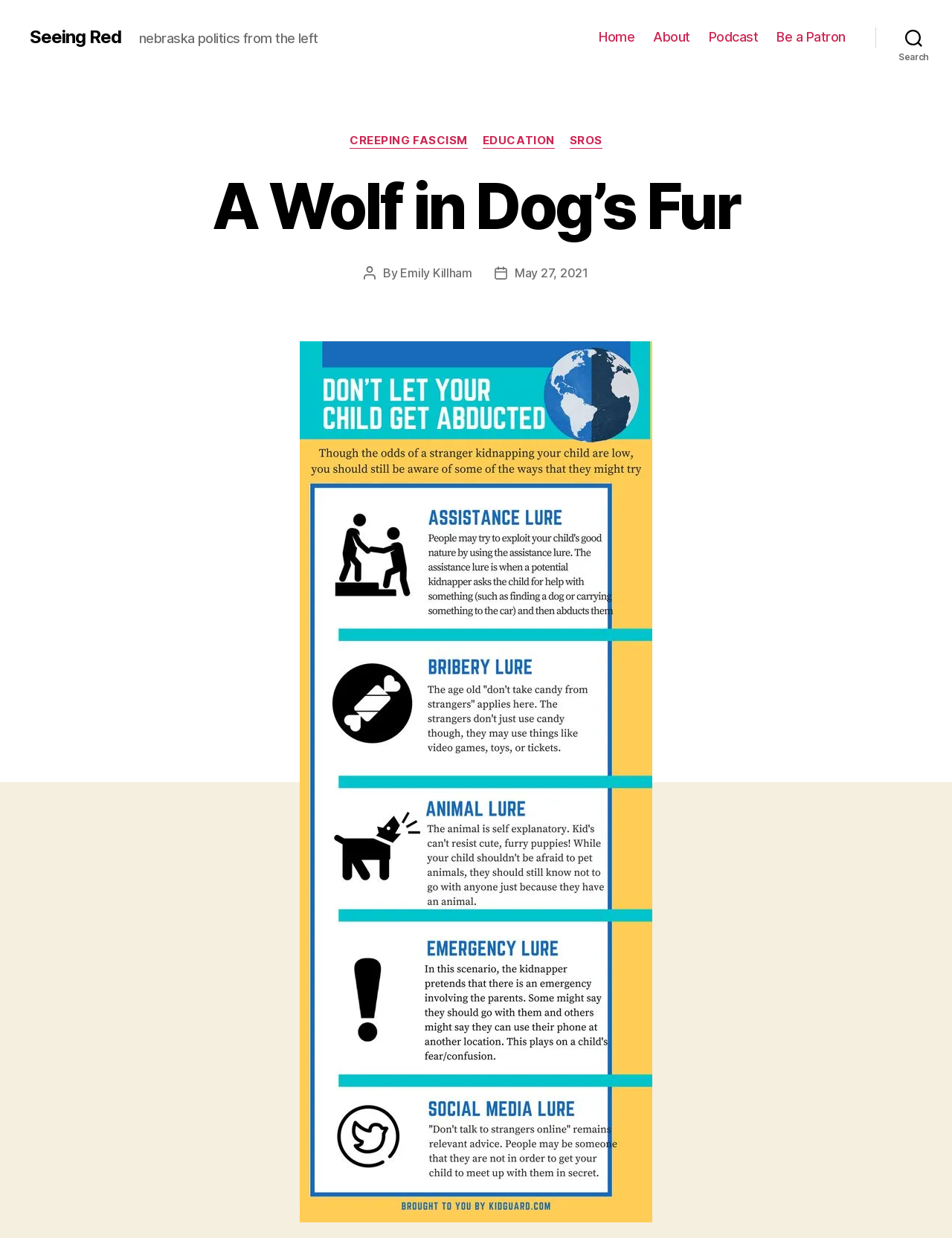Please identify the bounding box coordinates of the region to click in order to complete the given instruction: "read the post by Emily Killham". The coordinates should be four float numbers between 0 and 1, i.e., [left, top, right, bottom].

[0.421, 0.215, 0.496, 0.227]